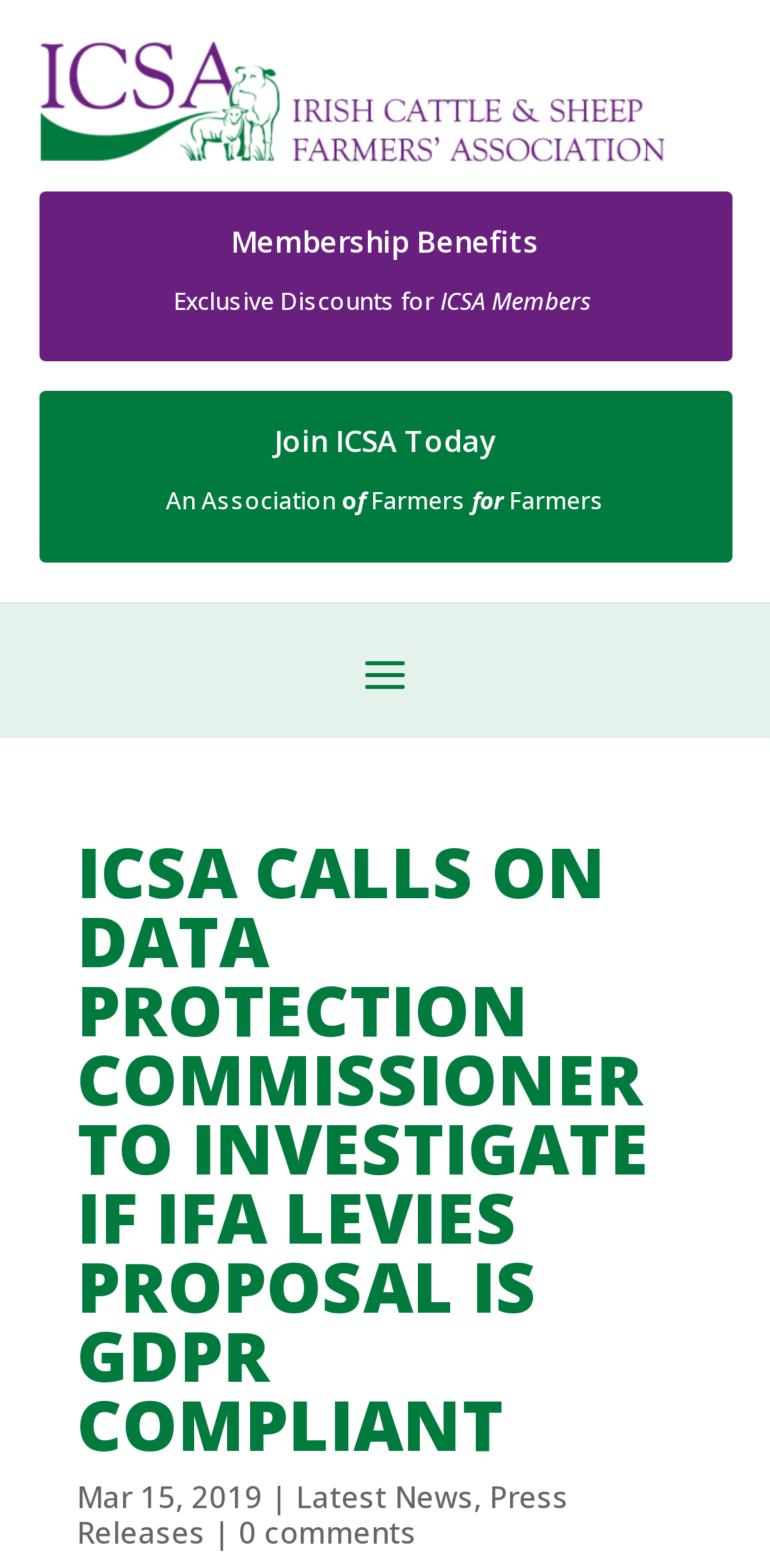What is the benefit of being an ICSA member?
Offer a detailed and full explanation in response to the question.

The benefit of being an ICSA member can be found in the text 'Exclusive Discounts for ICSA Members', which suggests that members receive exclusive discounts.